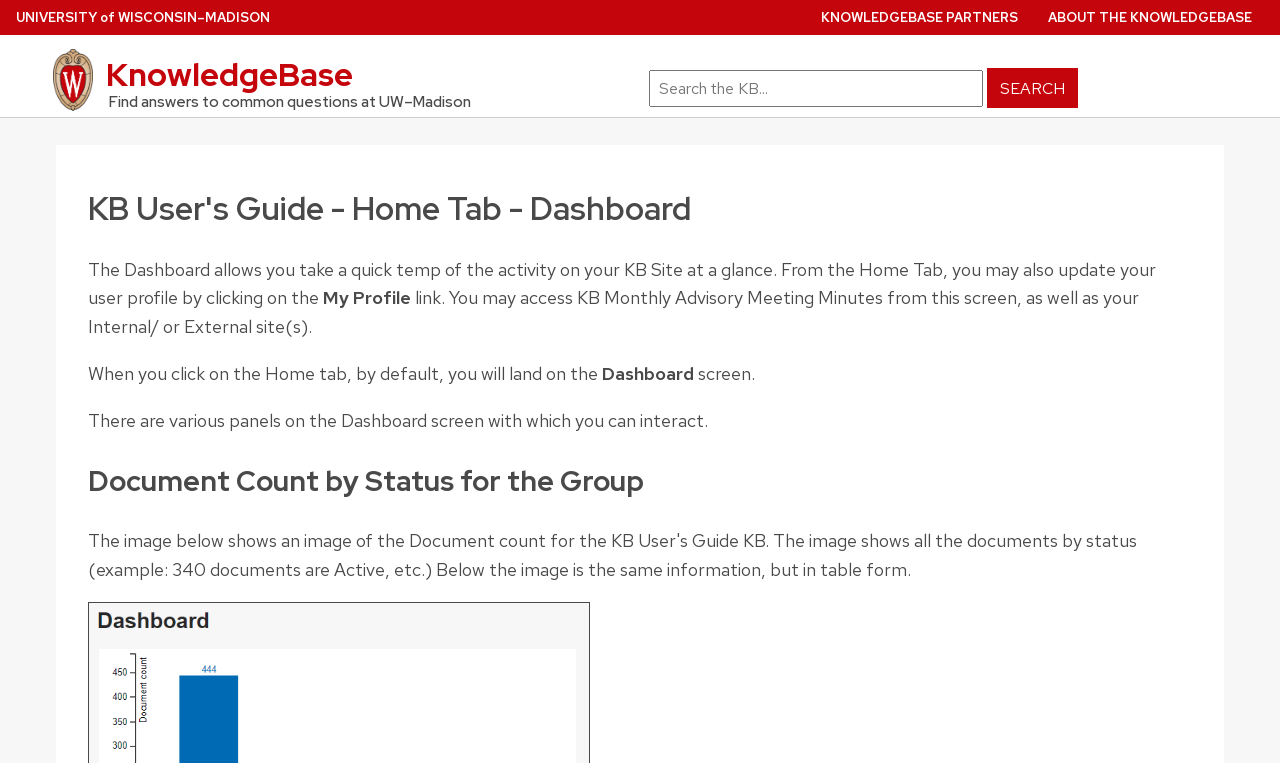Using the information in the image, give a detailed answer to the following question: What is the name of the university?

The name of the university can be found in the top-left corner of the webpage, where it is written as a link 'UNIVERSITY of WISCONSIN–MADISON'.